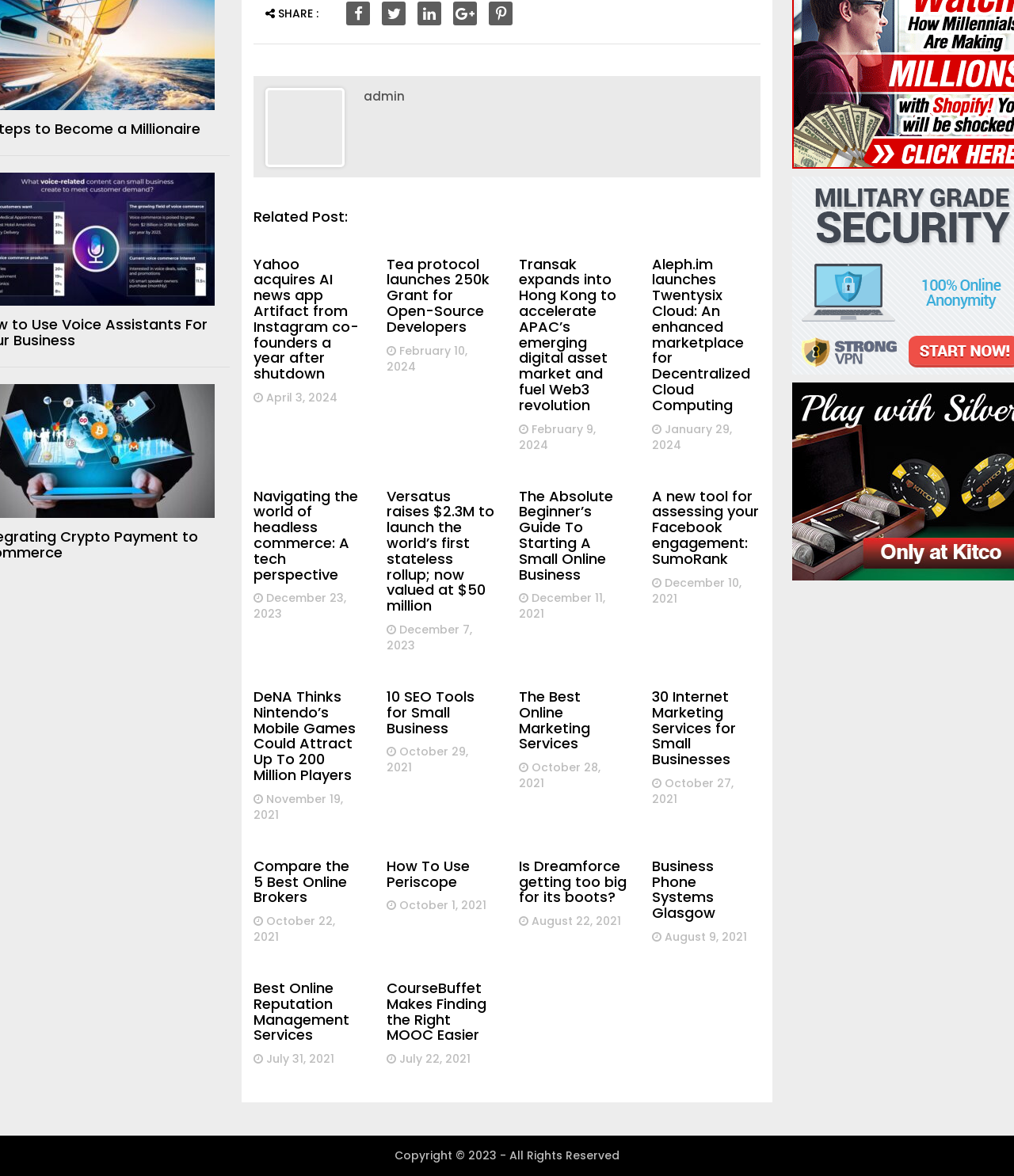How many related posts are listed on this webpage?
Please use the image to deliver a detailed and complete answer.

There are numerous related posts listed on this webpage, each with a heading, link, and date, suggesting that the webpage is a collection of news articles or blog posts.